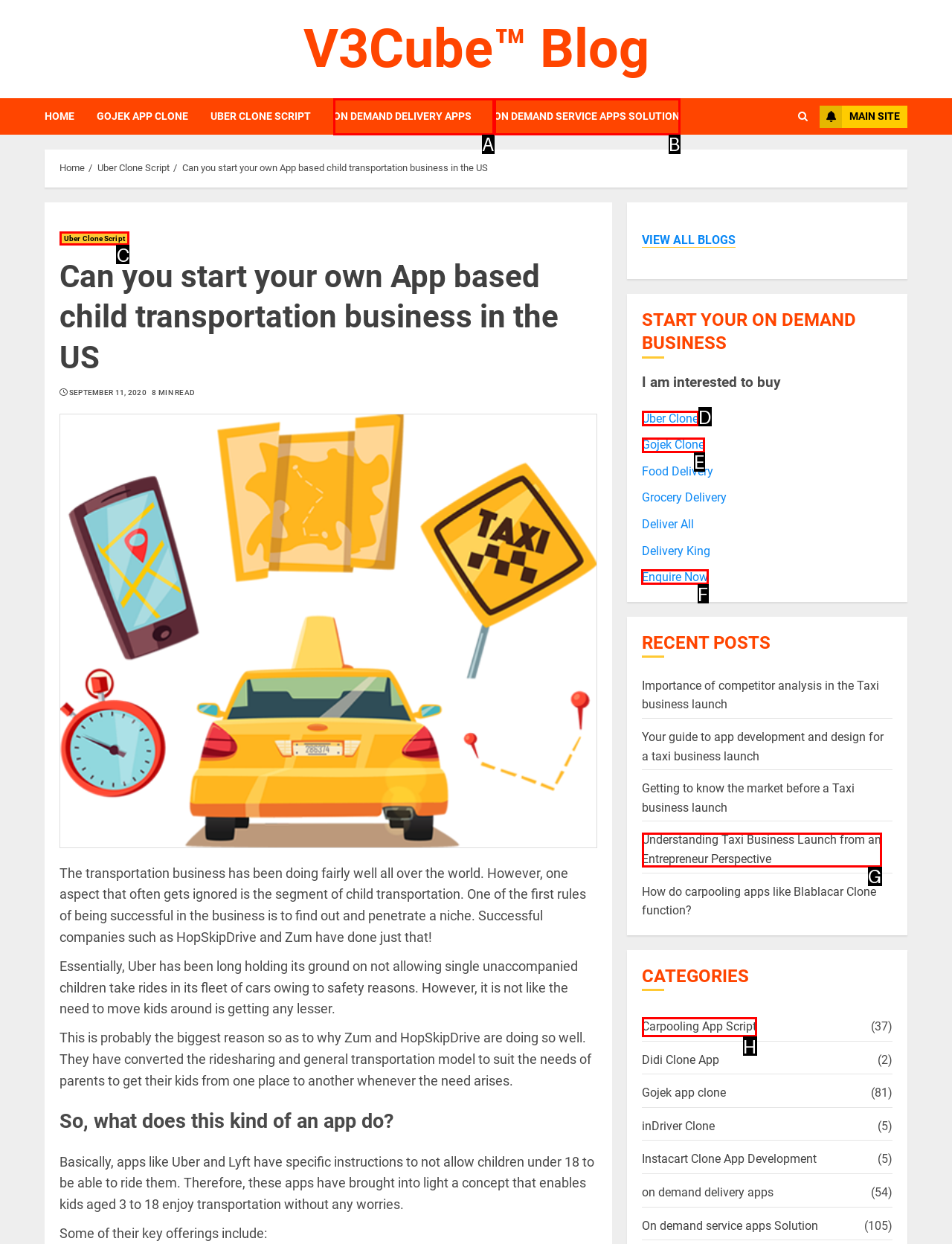Identify the correct UI element to click on to achieve the following task: Enquire about on demand child transportation business Respond with the corresponding letter from the given choices.

F